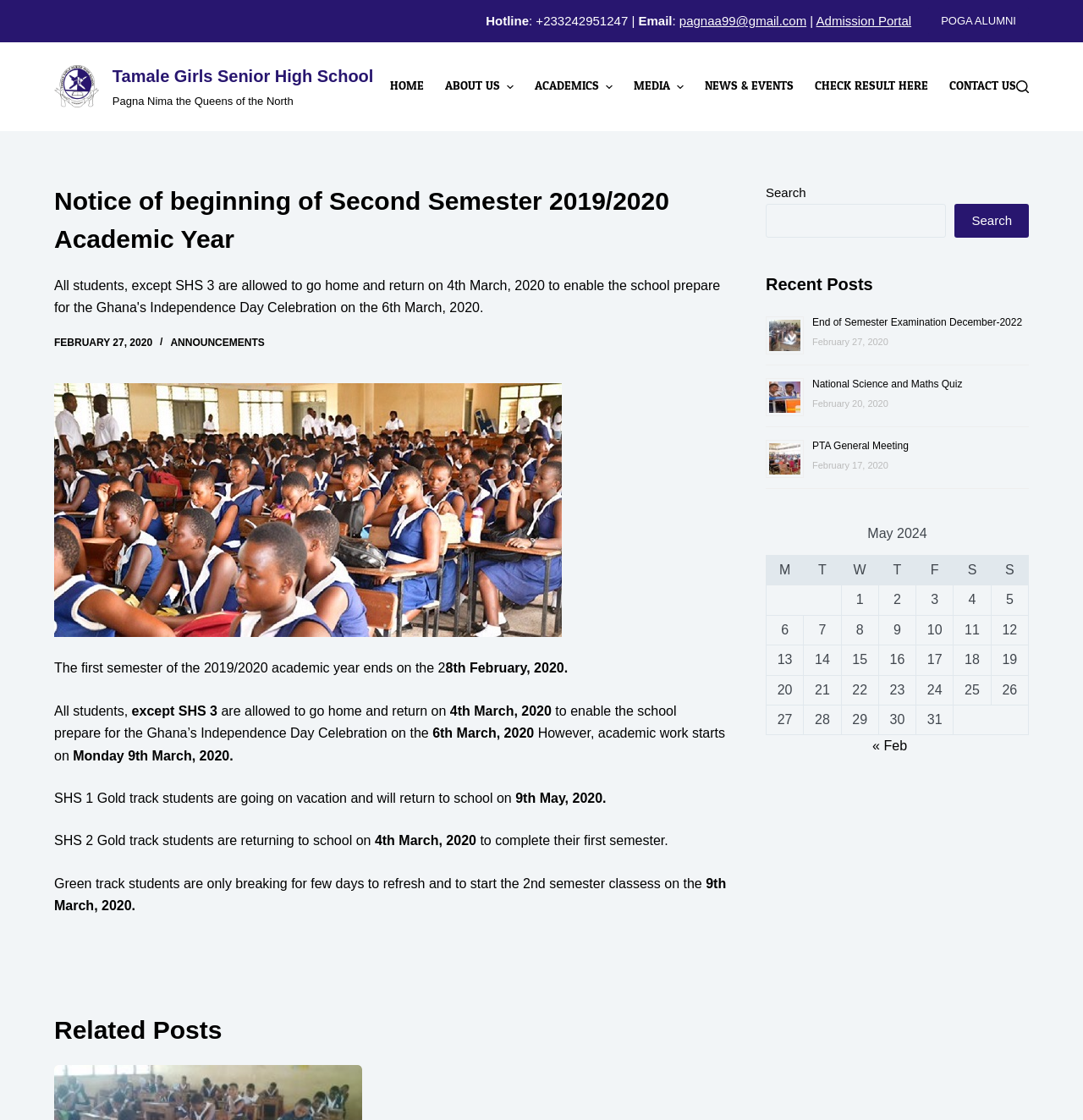Please identify the bounding box coordinates of the clickable area that will fulfill the following instruction: "View 'End of Semester Examination December-2022'". The coordinates should be in the format of four float numbers between 0 and 1, i.e., [left, top, right, bottom].

[0.75, 0.283, 0.944, 0.293]